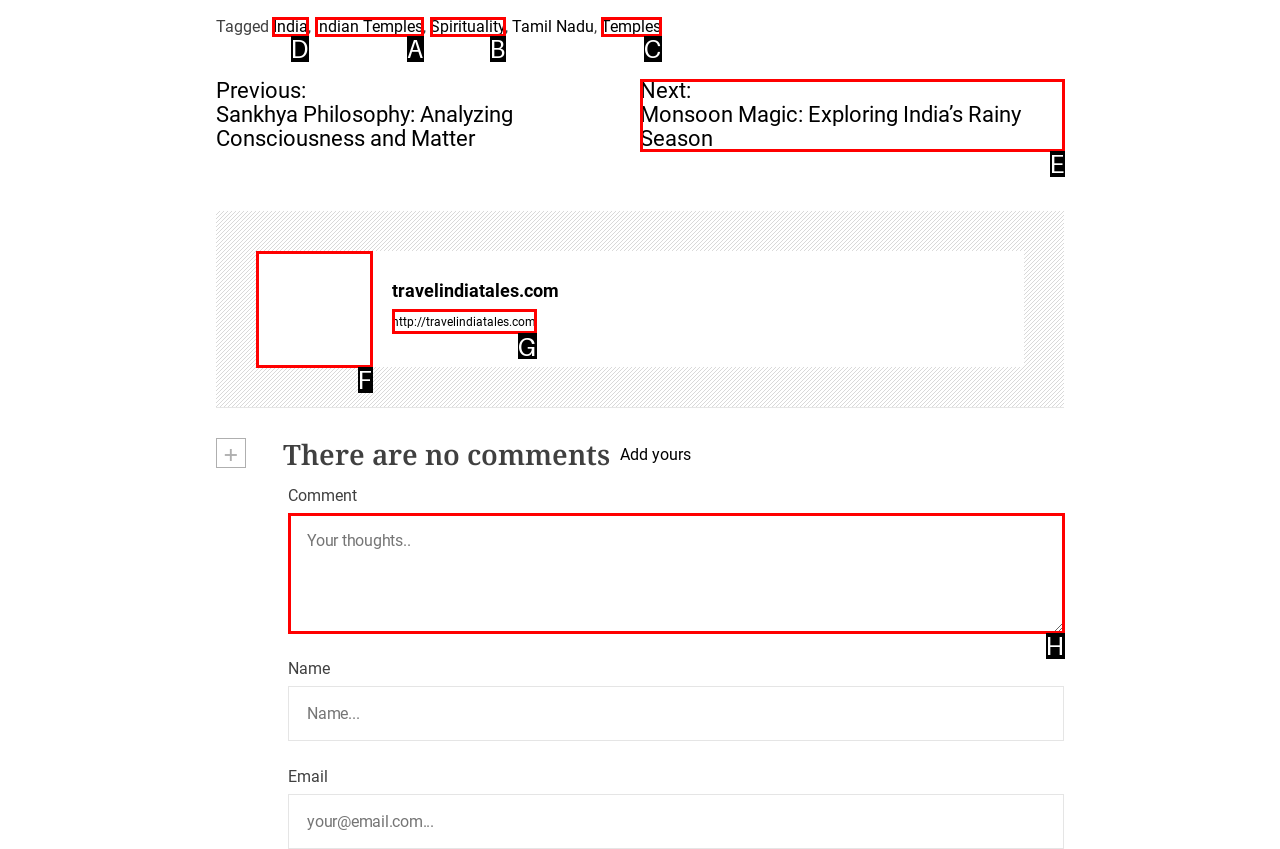Choose the HTML element to click for this instruction: Click on the 'India' link Answer with the letter of the correct choice from the given options.

D